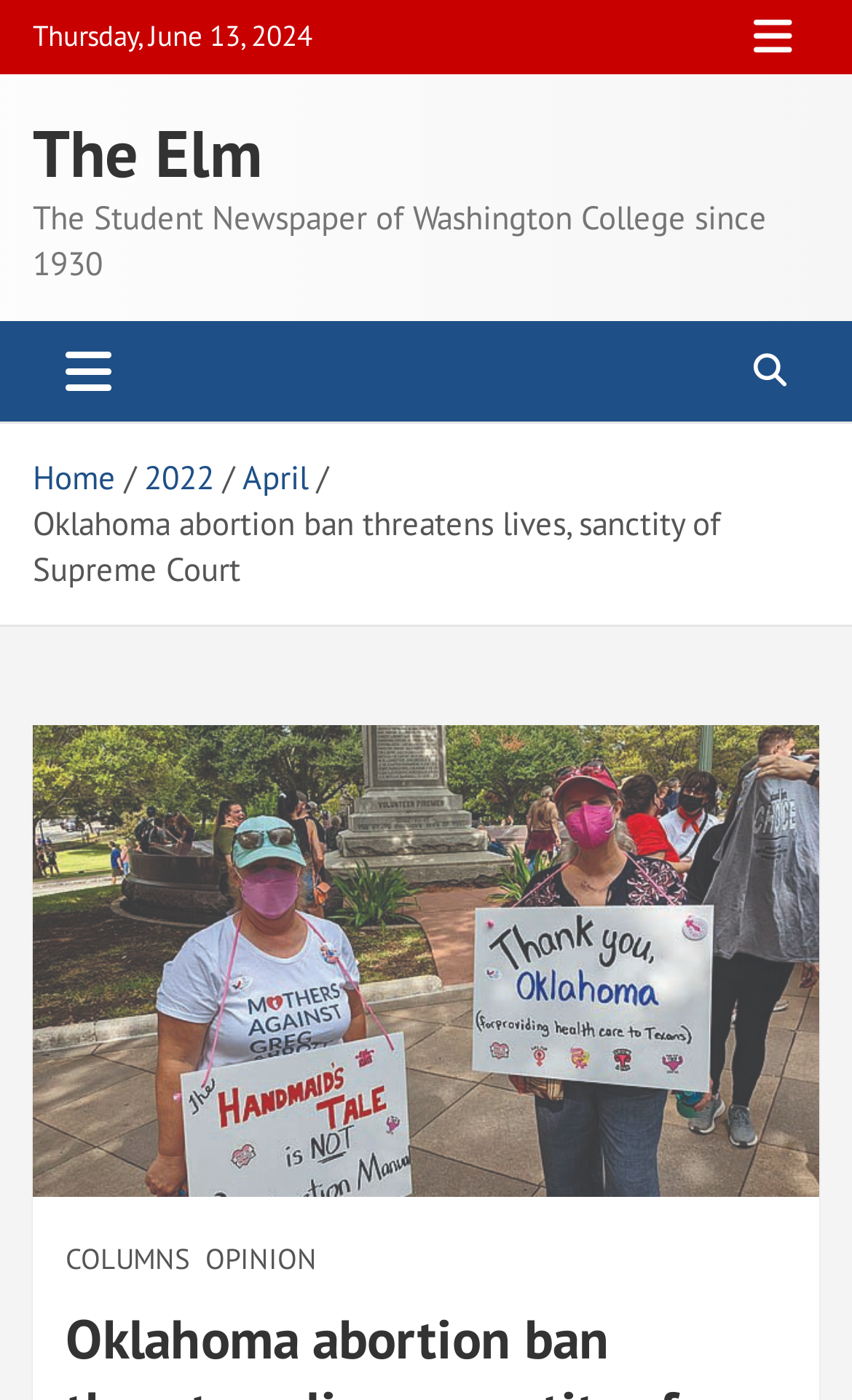Please identify the bounding box coordinates of the area I need to click to accomplish the following instruction: "Learn about Banking".

None